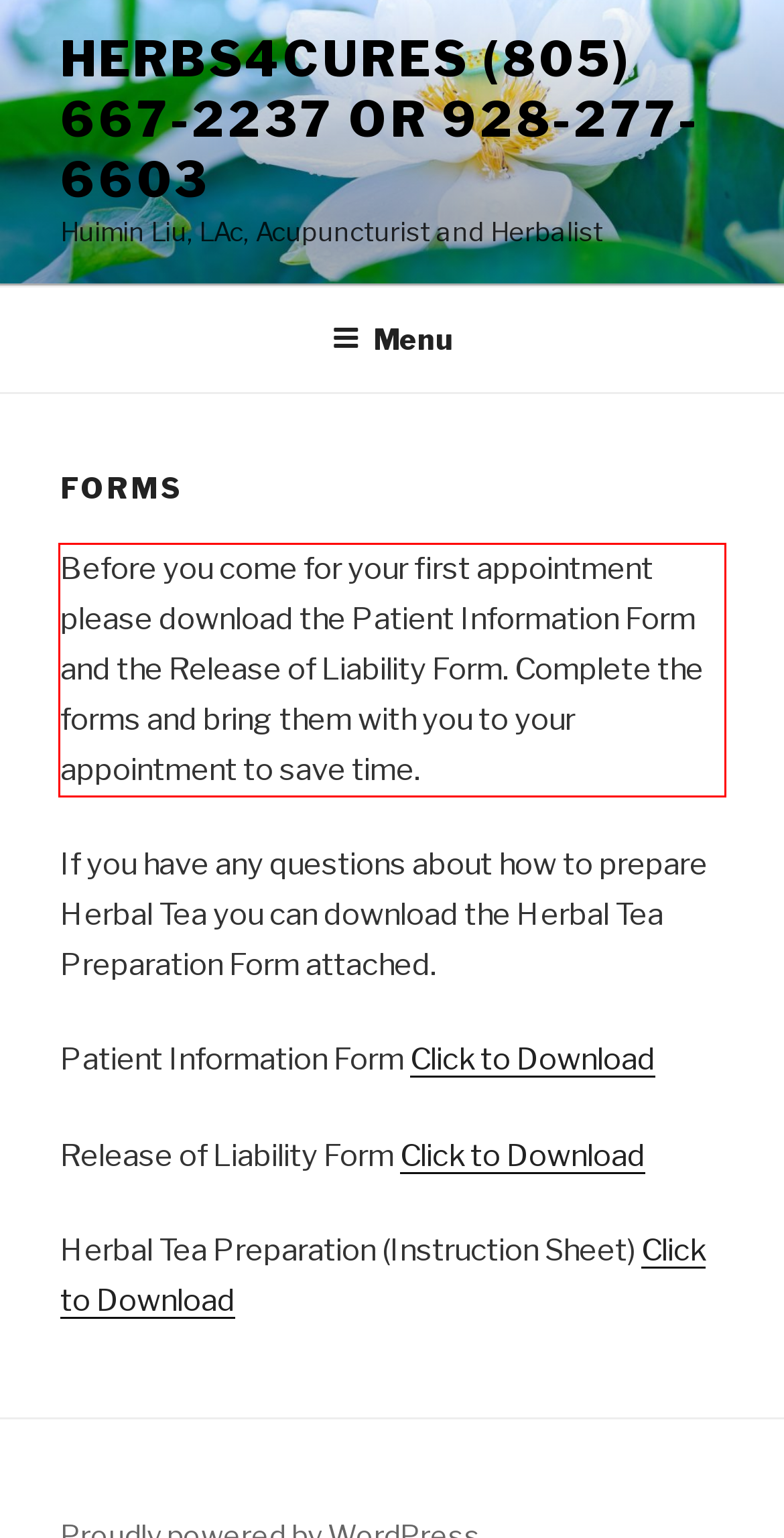Identify and extract the text within the red rectangle in the screenshot of the webpage.

Before you come for your first appointment please download the Patient Information Form and the Release of Liability Form. Complete the forms and bring them with you to your appointment to save time.